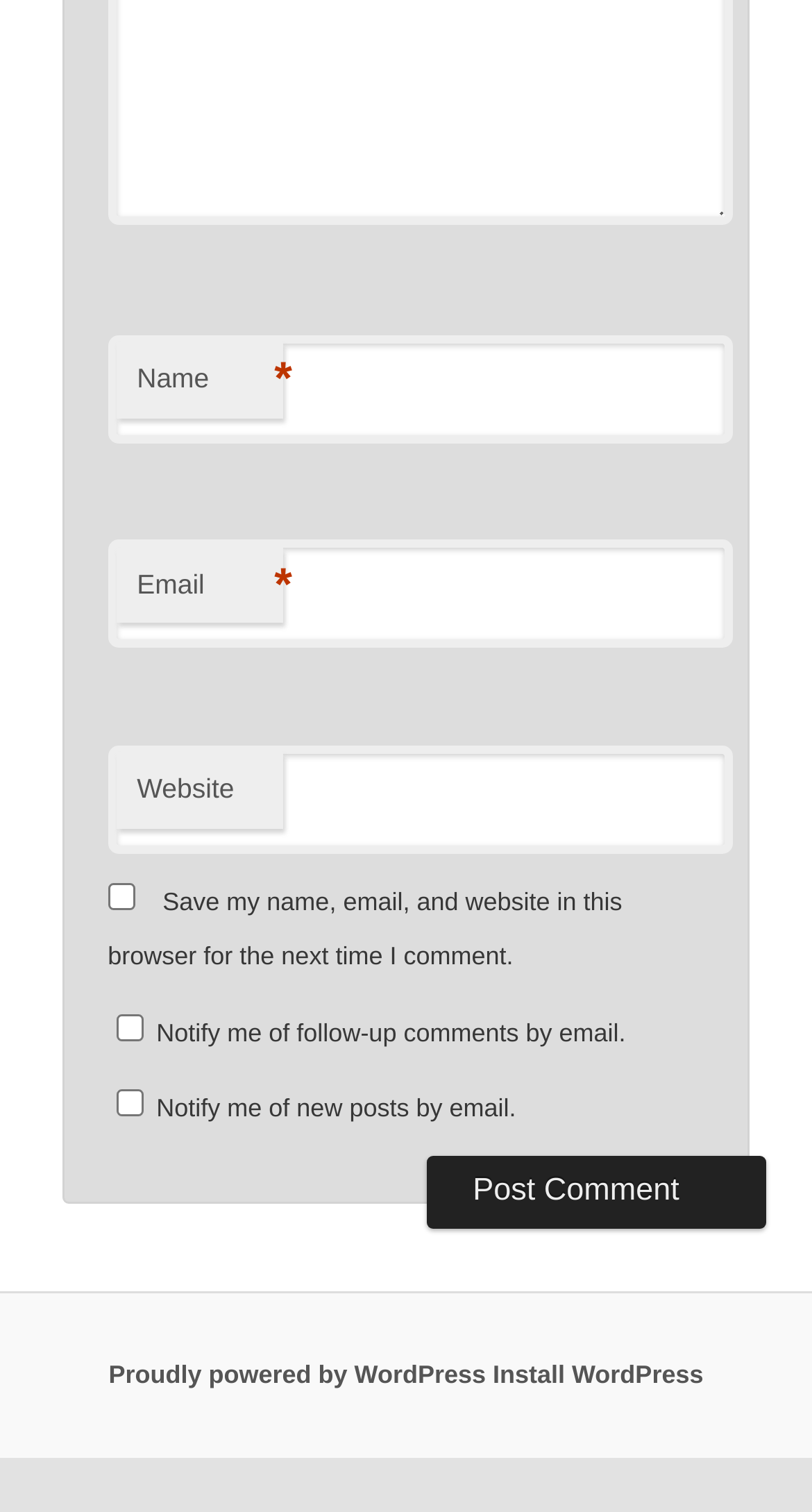Please respond to the question using a single word or phrase:
What is the website powered by?

WordPress